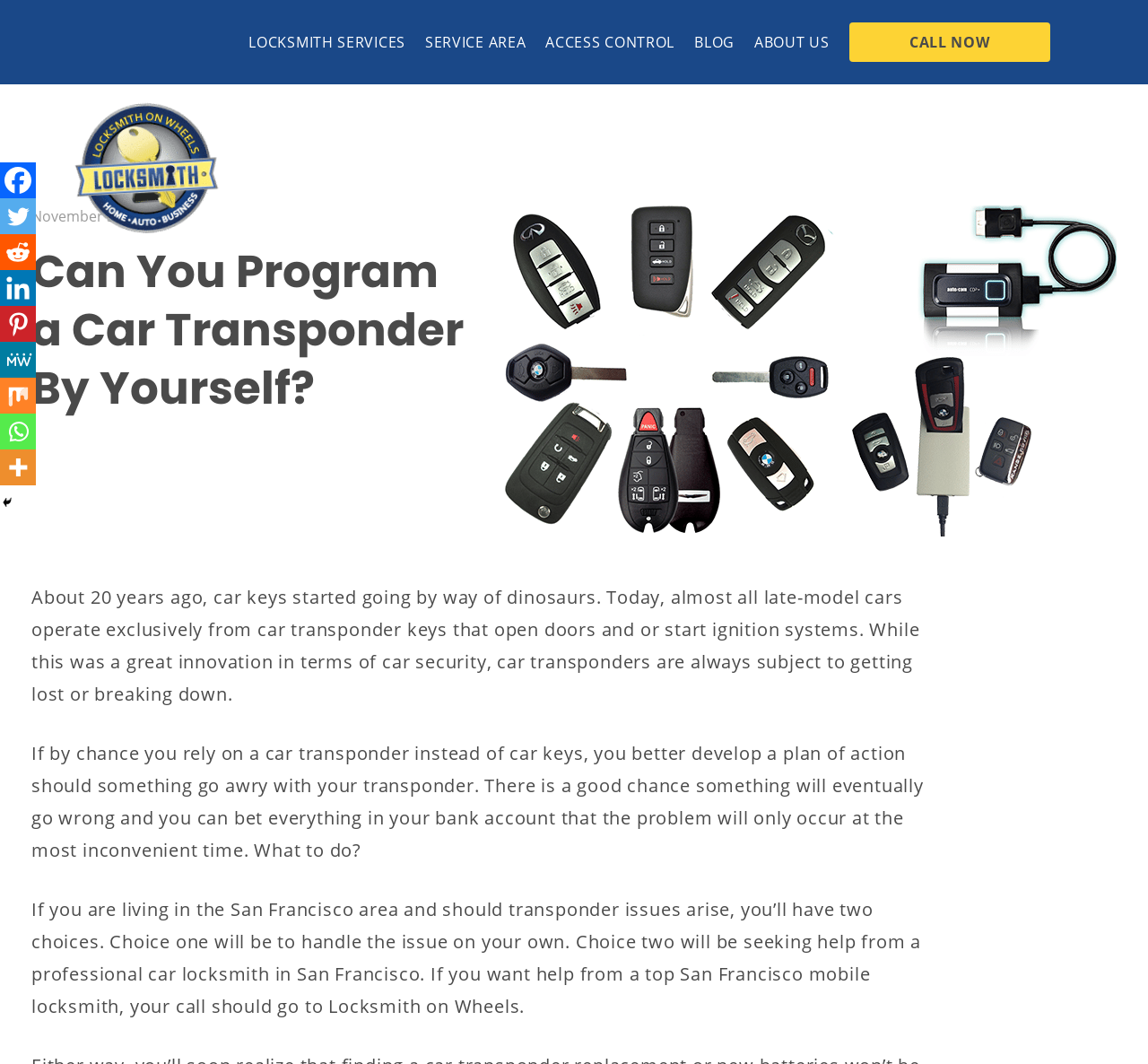Can you determine the bounding box coordinates of the area that needs to be clicked to fulfill the following instruction: "Click the 'Site Logo' link"?

[0.065, 0.017, 0.206, 0.14]